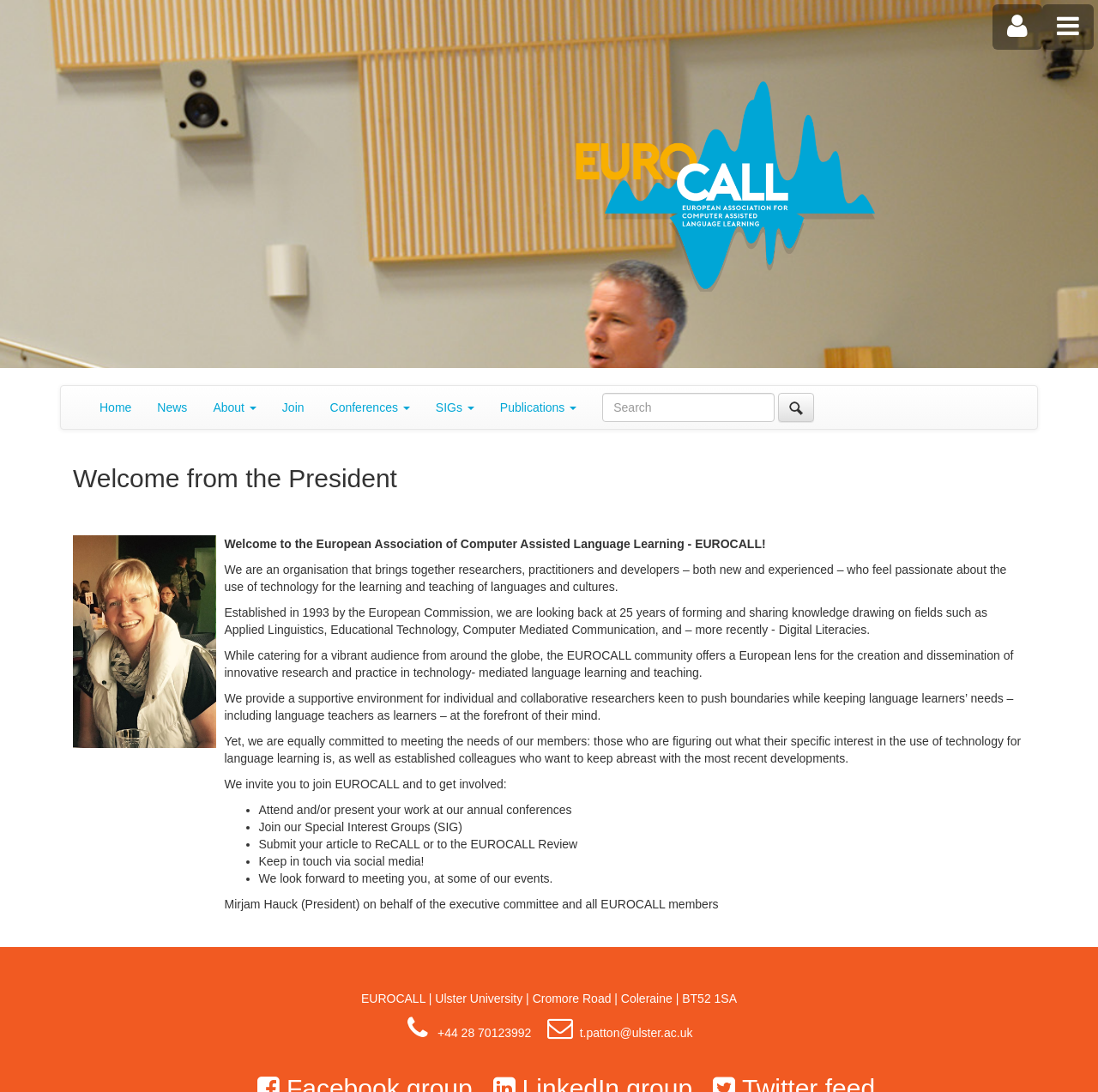Find the bounding box coordinates of the clickable area required to complete the following action: "Go to the home page".

[0.079, 0.354, 0.132, 0.393]